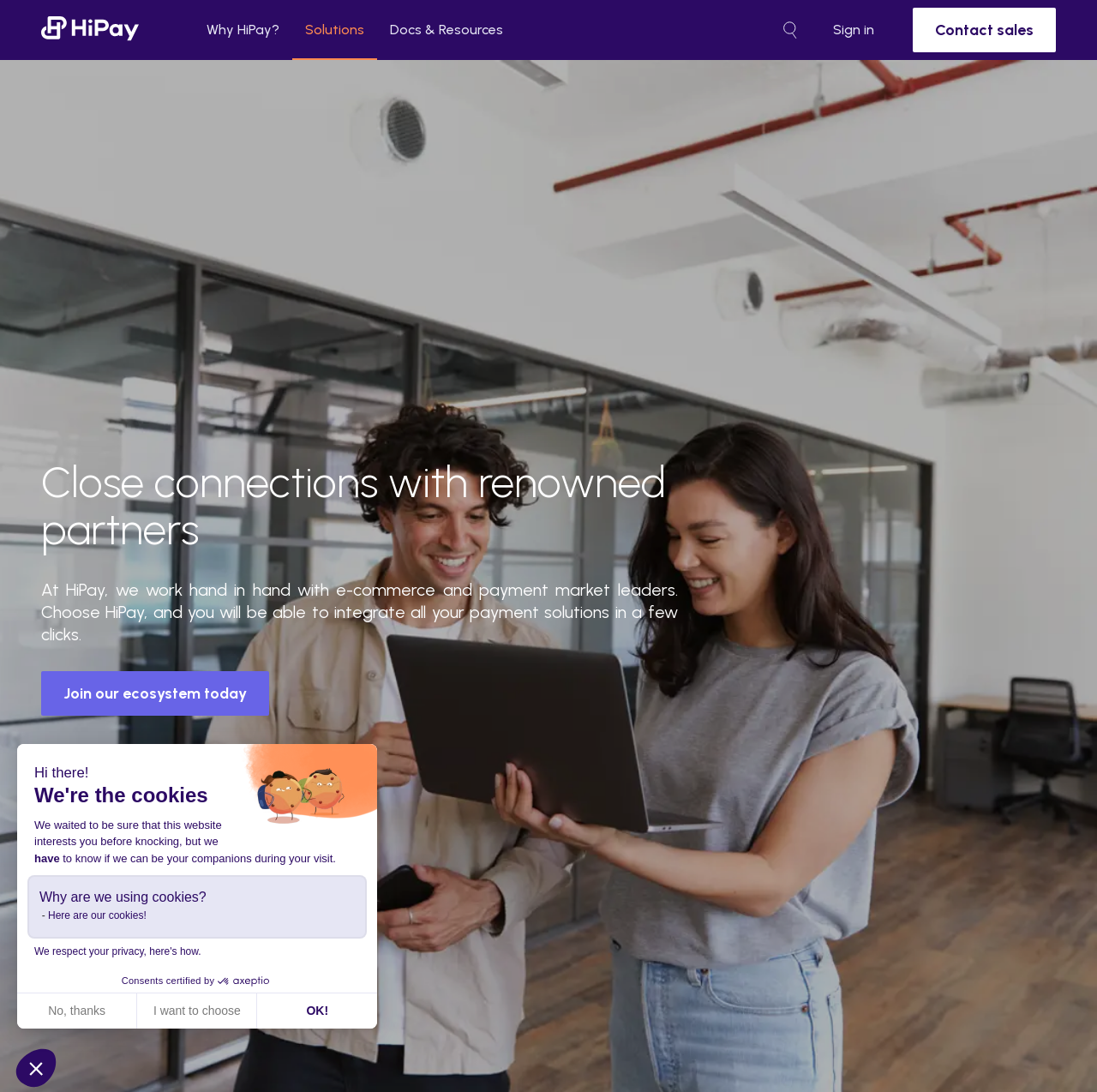Please provide the bounding box coordinates in the format (top-left x, top-left y, bottom-right x, bottom-right y). Remember, all values are floating point numbers between 0 and 1. What is the bounding box coordinate of the region described as: OK!

[0.235, 0.909, 0.344, 0.942]